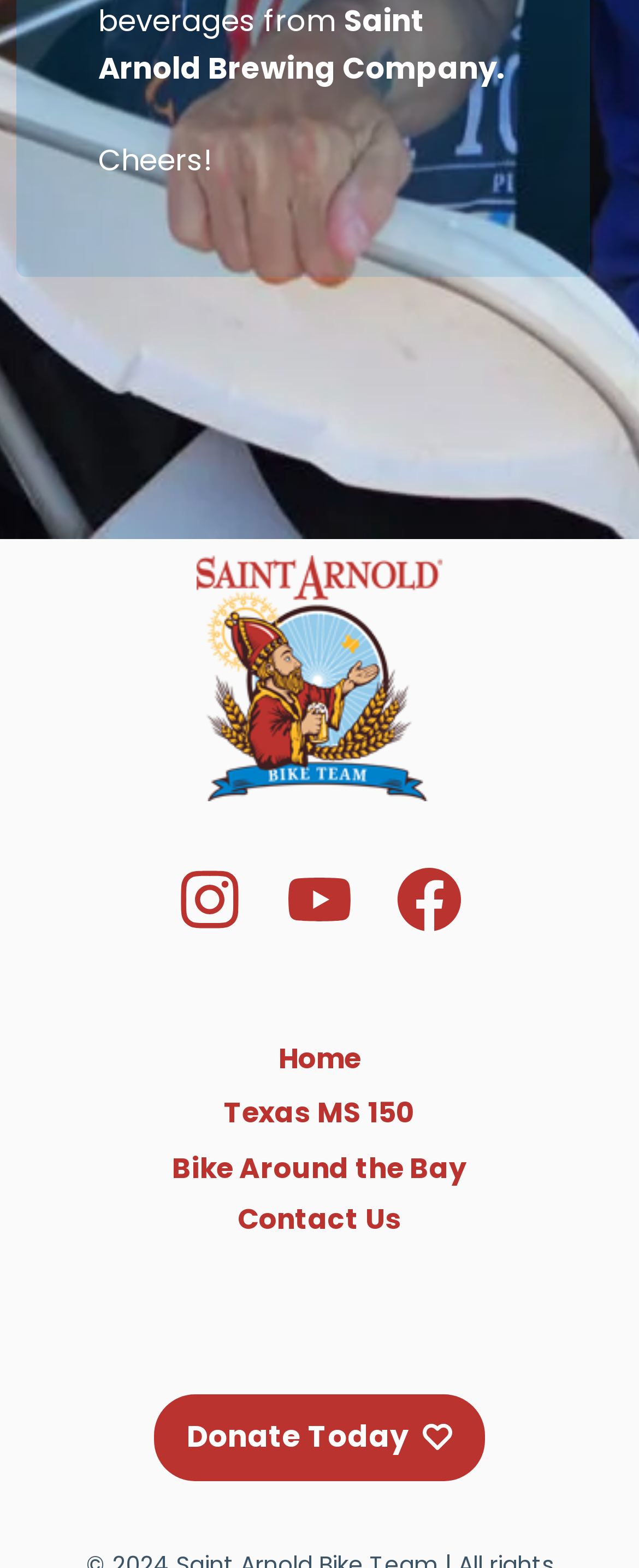What is the purpose of the 'Donate Today' button?
Please give a detailed and thorough answer to the question, covering all relevant points.

The 'Donate Today' button is located at the bottom of the webpage and is likely used to allow users to make a donation to the organization. The button's purpose can be inferred from its text and position on the webpage.